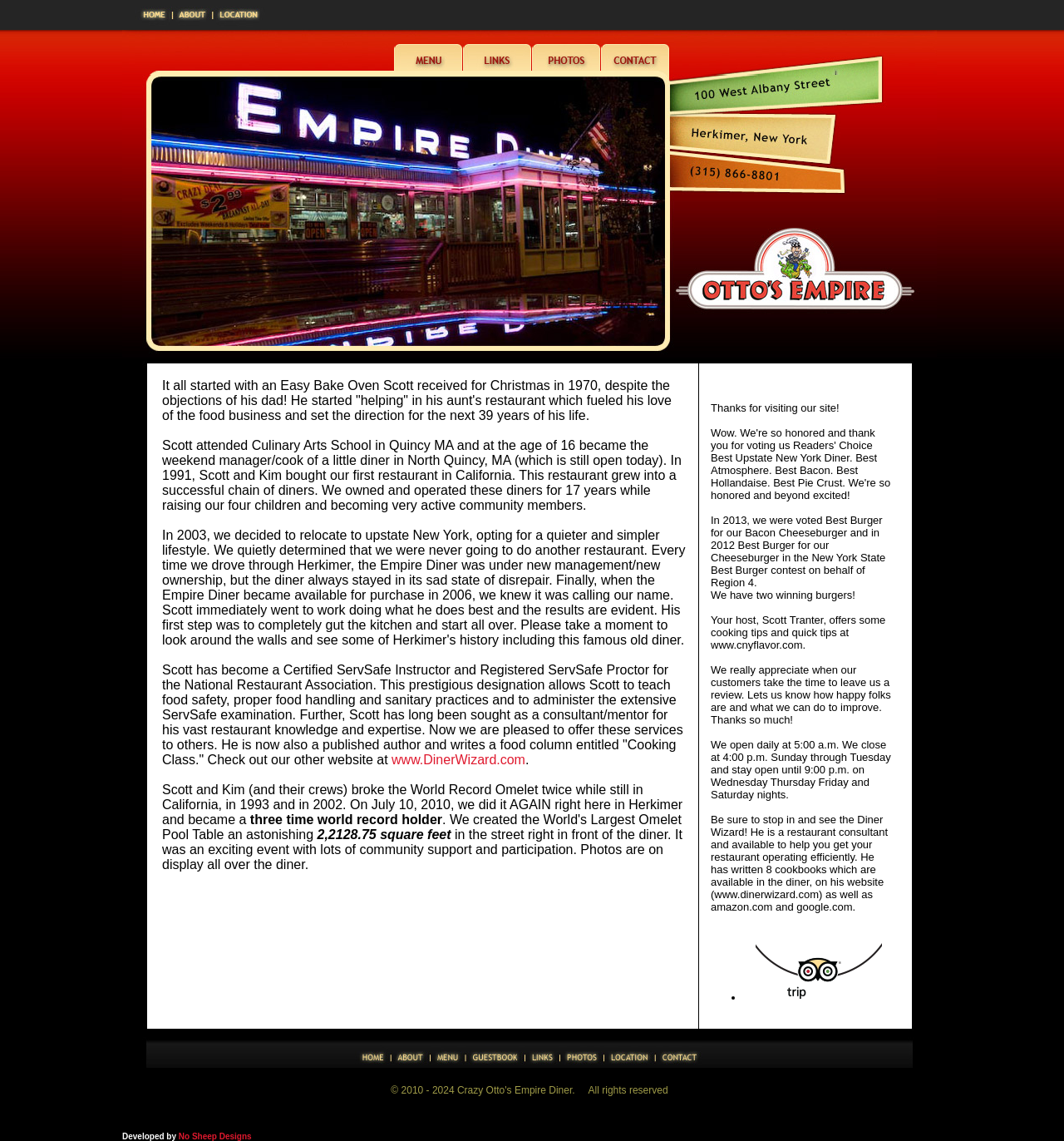Identify the bounding box for the UI element that is described as follows: "No Sheep Designs".

[0.168, 0.992, 0.236, 1.0]